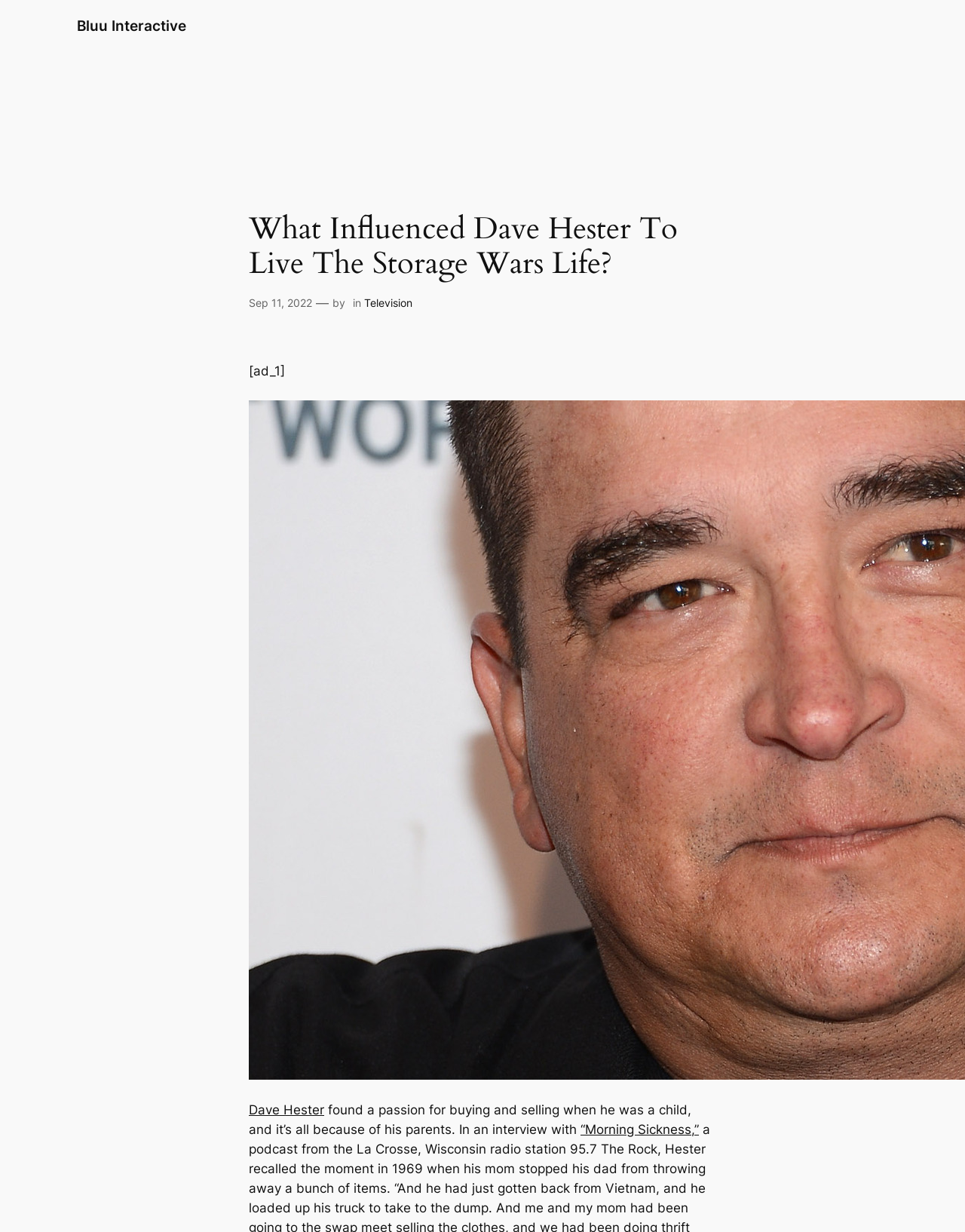When was the article published?
Use the information from the screenshot to give a comprehensive response to the question.

The article has a time element with the text 'Sep 11, 2022', which indicates the publication date of the article.